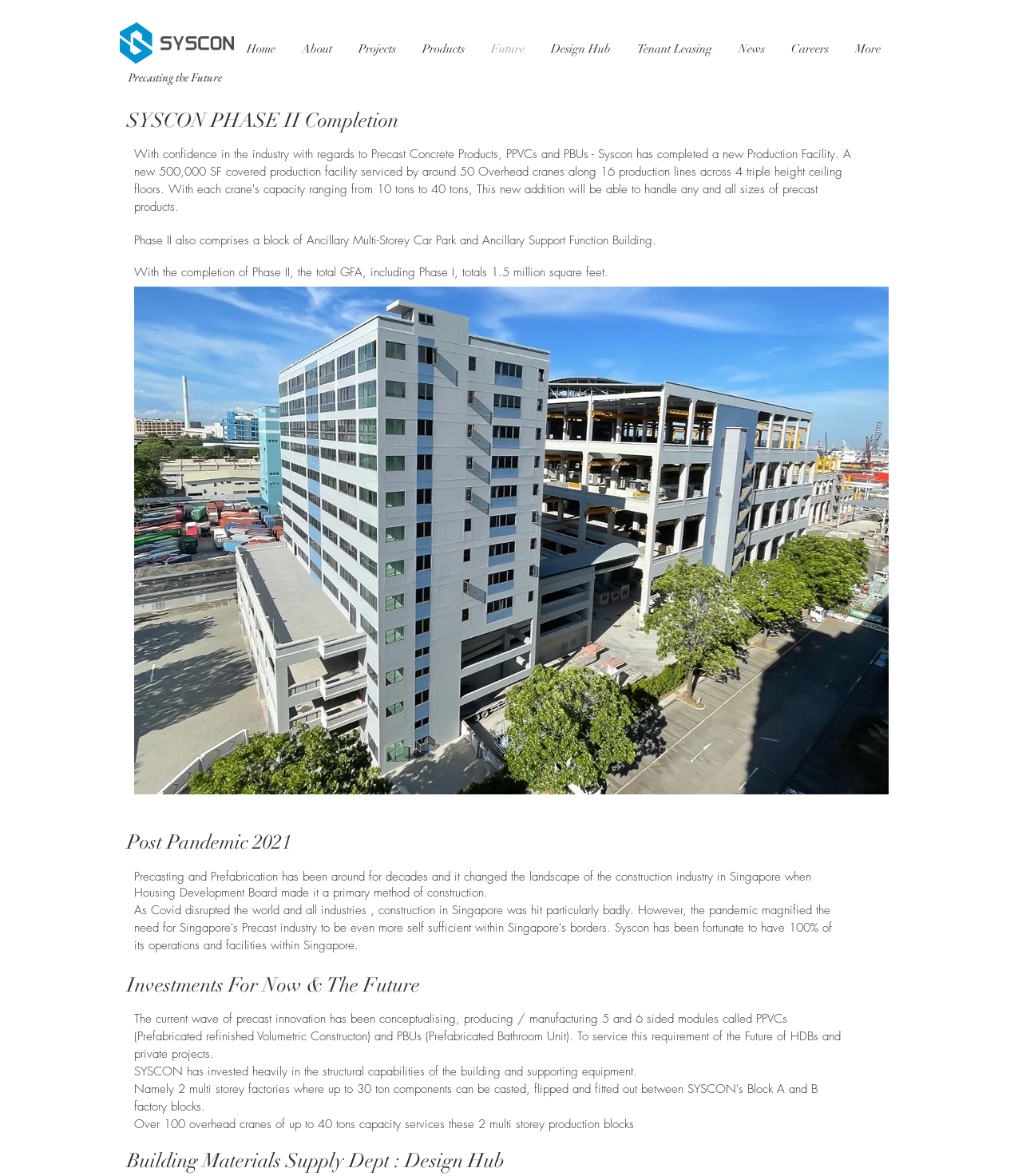Pinpoint the bounding box coordinates of the clickable element needed to complete the instruction: "Click on the Home link". The coordinates should be provided as four float numbers between 0 and 1: [left, top, right, bottom].

[0.229, 0.031, 0.282, 0.052]